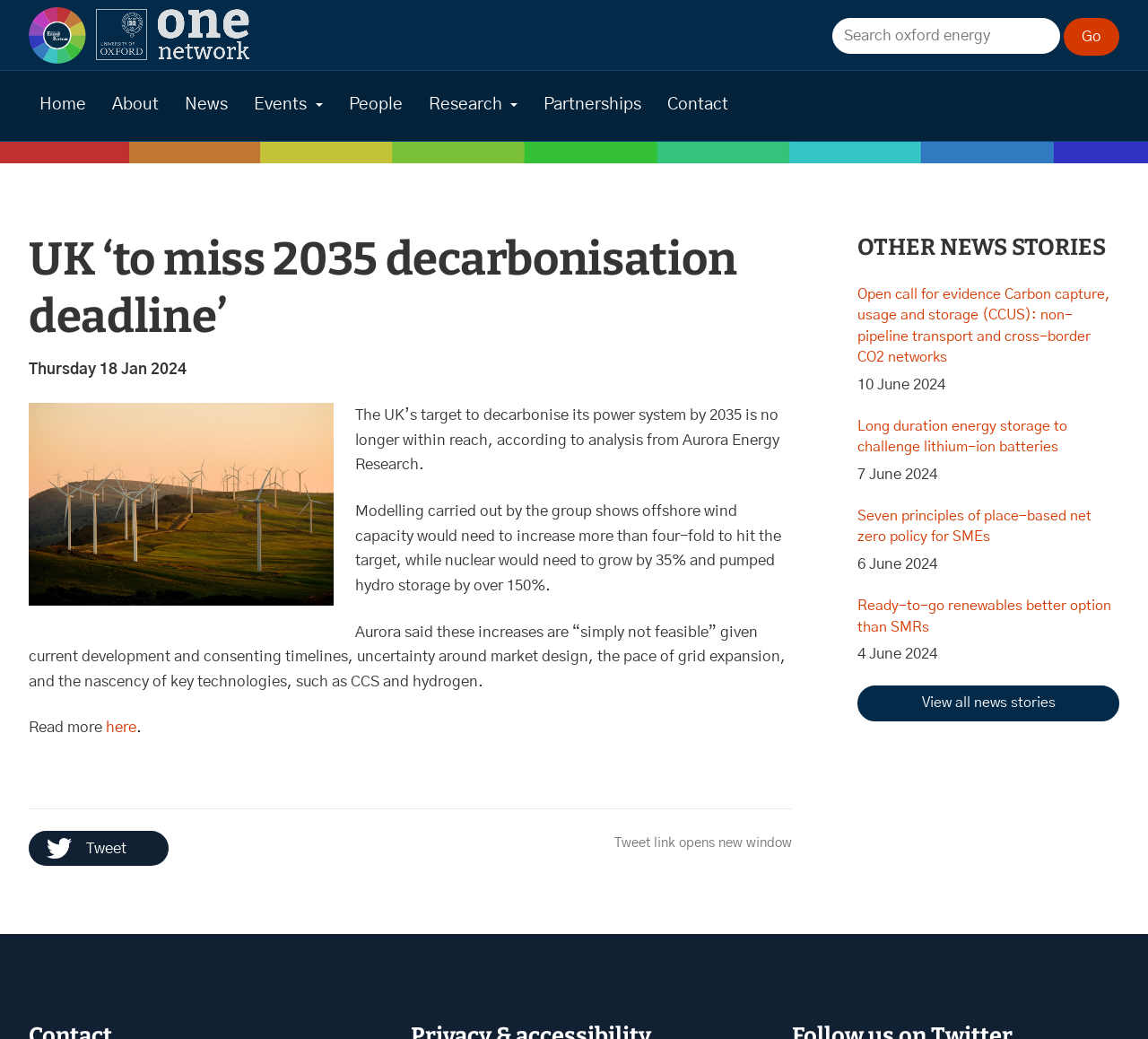Specify the bounding box coordinates of the region I need to click to perform the following instruction: "Explore E-Motion Electric Outboard Series". The coordinates must be four float numbers in the range of 0 to 1, i.e., [left, top, right, bottom].

None